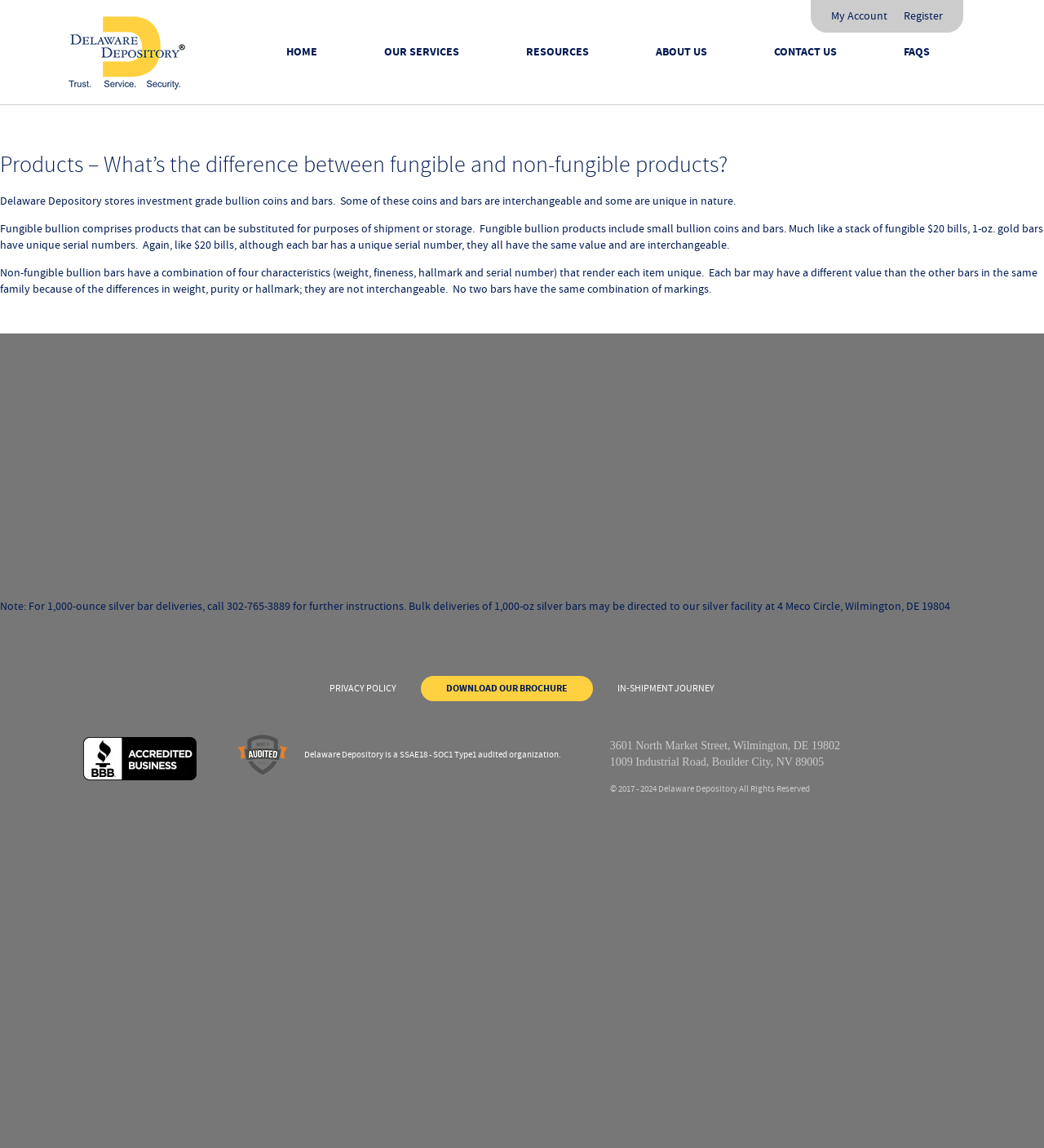Determine the bounding box coordinates of the element that should be clicked to execute the following command: "Click HOME".

[0.023, 0.112, 0.977, 0.141]